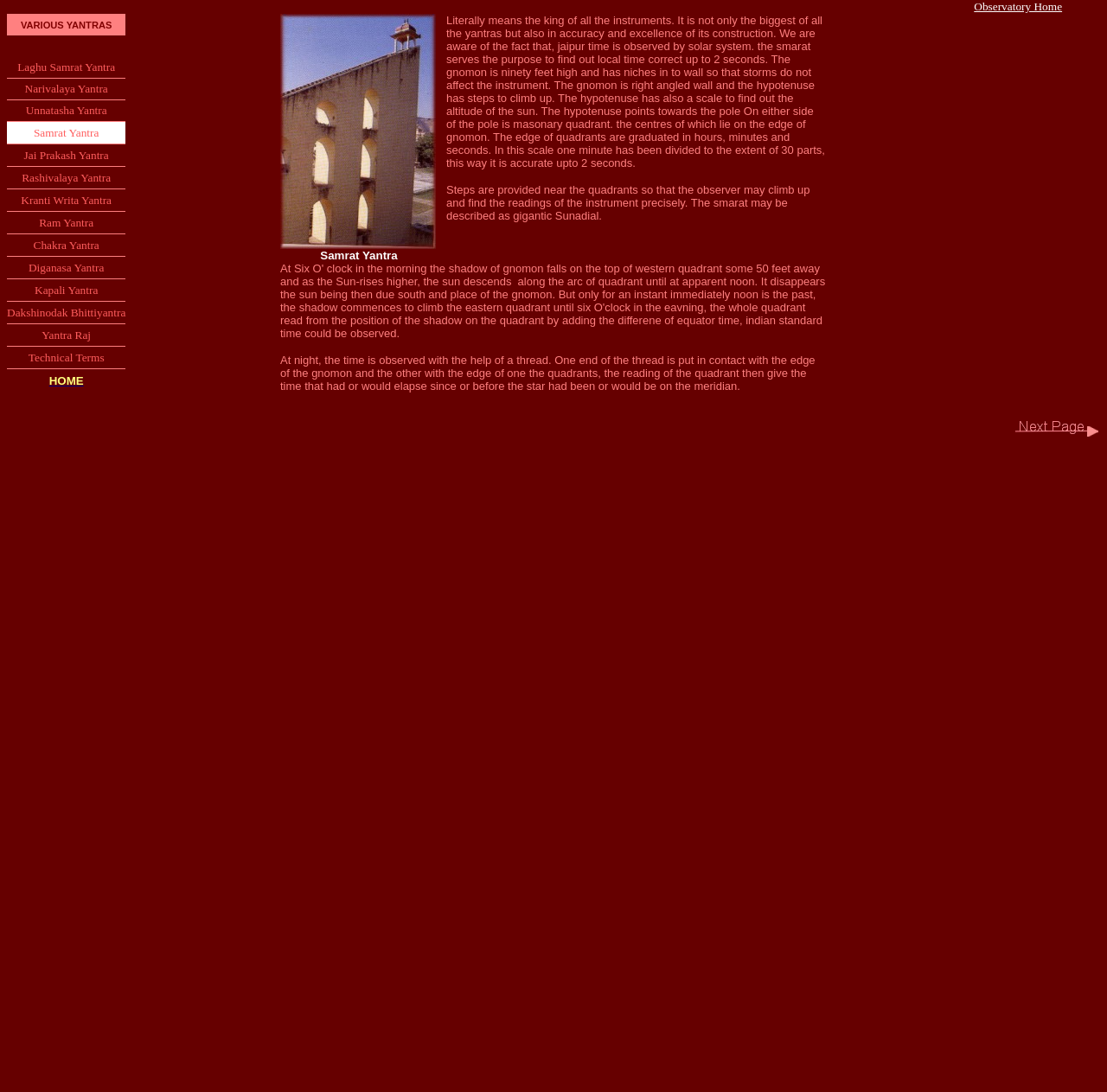Kindly provide the bounding box coordinates of the section you need to click on to fulfill the given instruction: "View Technical Terms".

[0.026, 0.319, 0.094, 0.333]